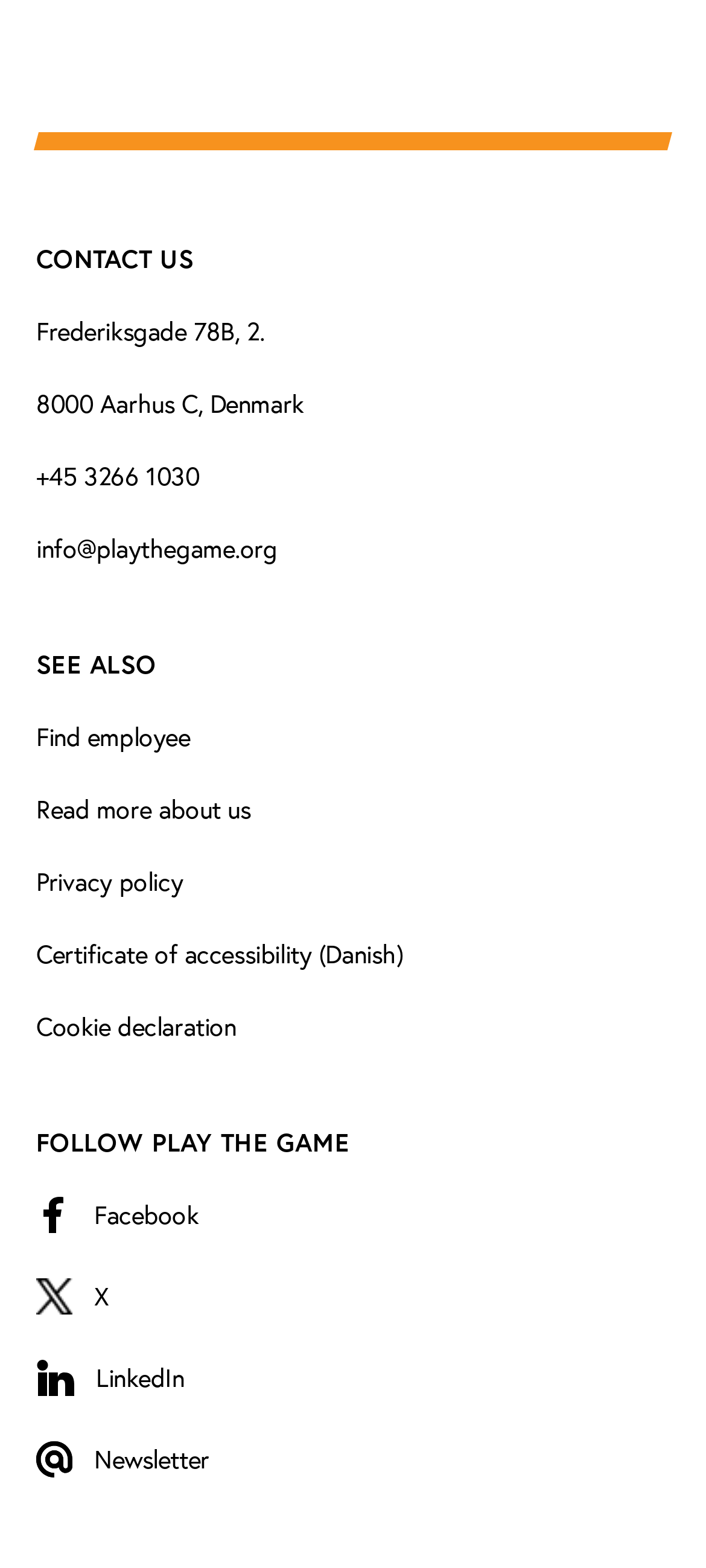Review the image closely and give a comprehensive answer to the question: What is the address of Play the Game?

I found the address by looking at the static text elements under the 'CONTACT US' heading, which provide the street address, city, and country.